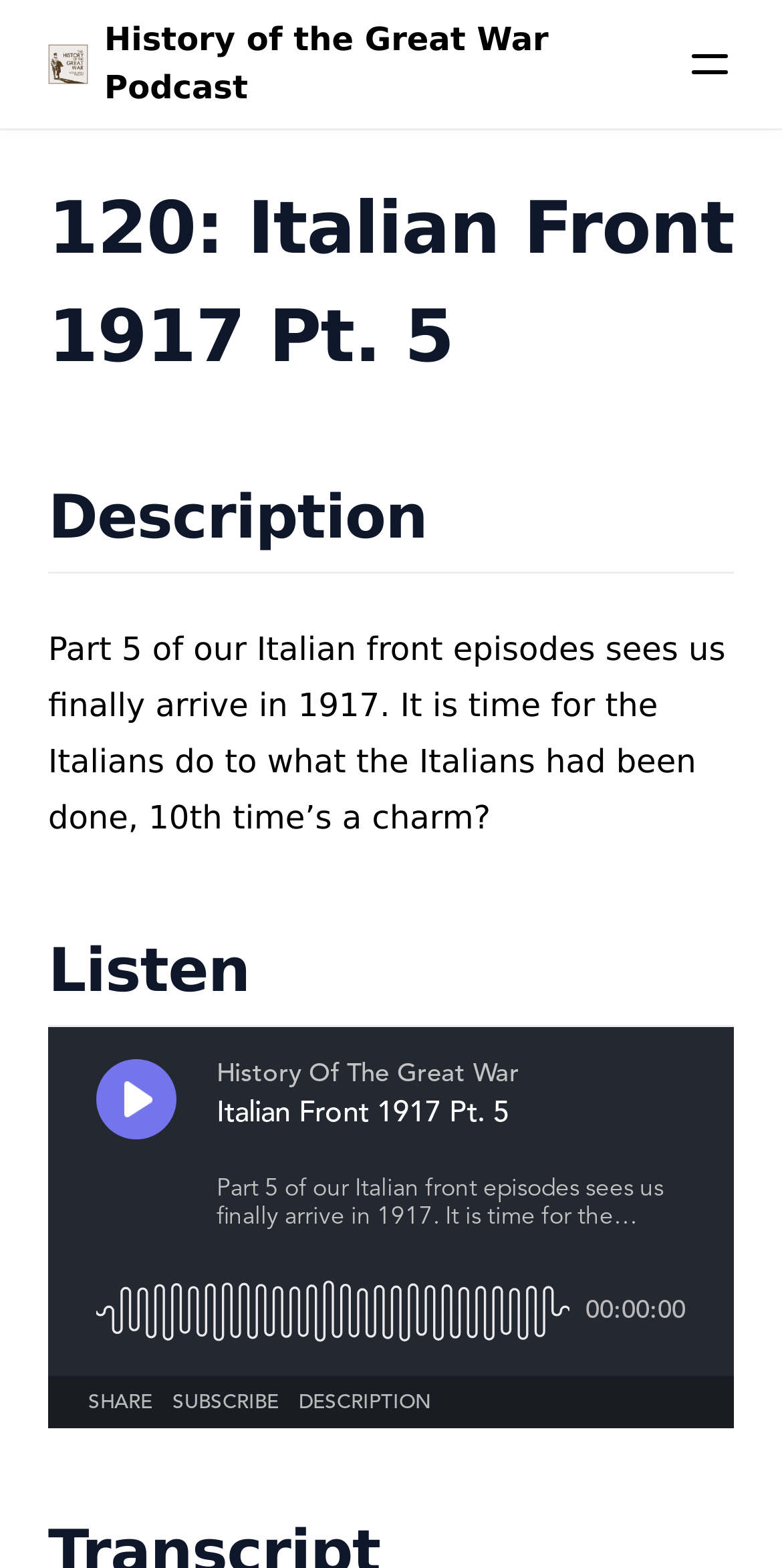Identify the bounding box coordinates of the clickable section necessary to follow the following instruction: "Listen to the podcast". The coordinates should be presented as four float numbers from 0 to 1, i.e., [left, top, right, bottom].

[0.062, 0.655, 0.938, 0.911]